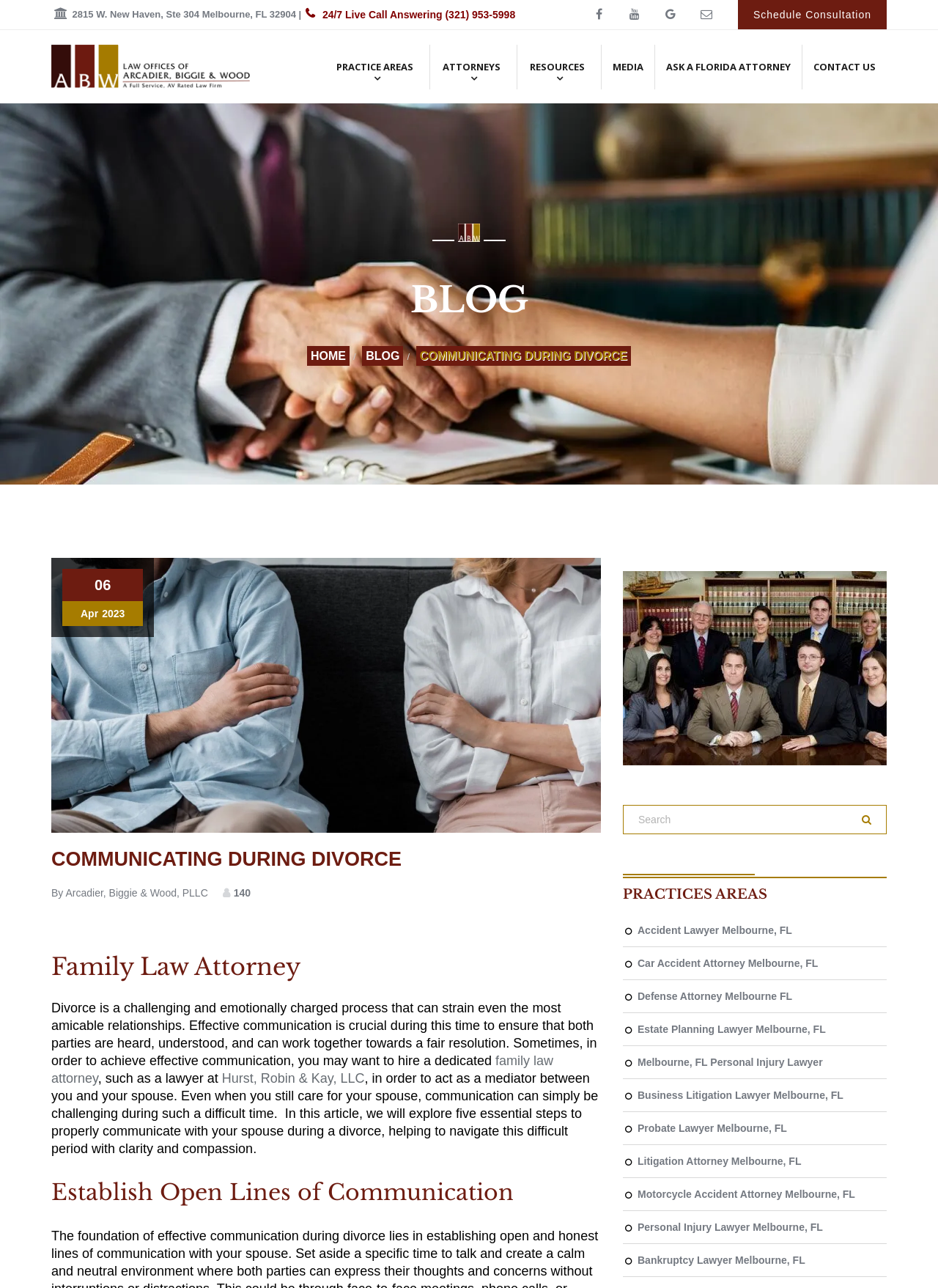What is the name of the law firm mentioned in the blog post?
Using the details shown in the screenshot, provide a comprehensive answer to the question.

I found the name of the law firm by looking at the static text element that says 'By Arcadier, Biggie & Wood, PLLC', which indicates that the blog post is written by this law firm.